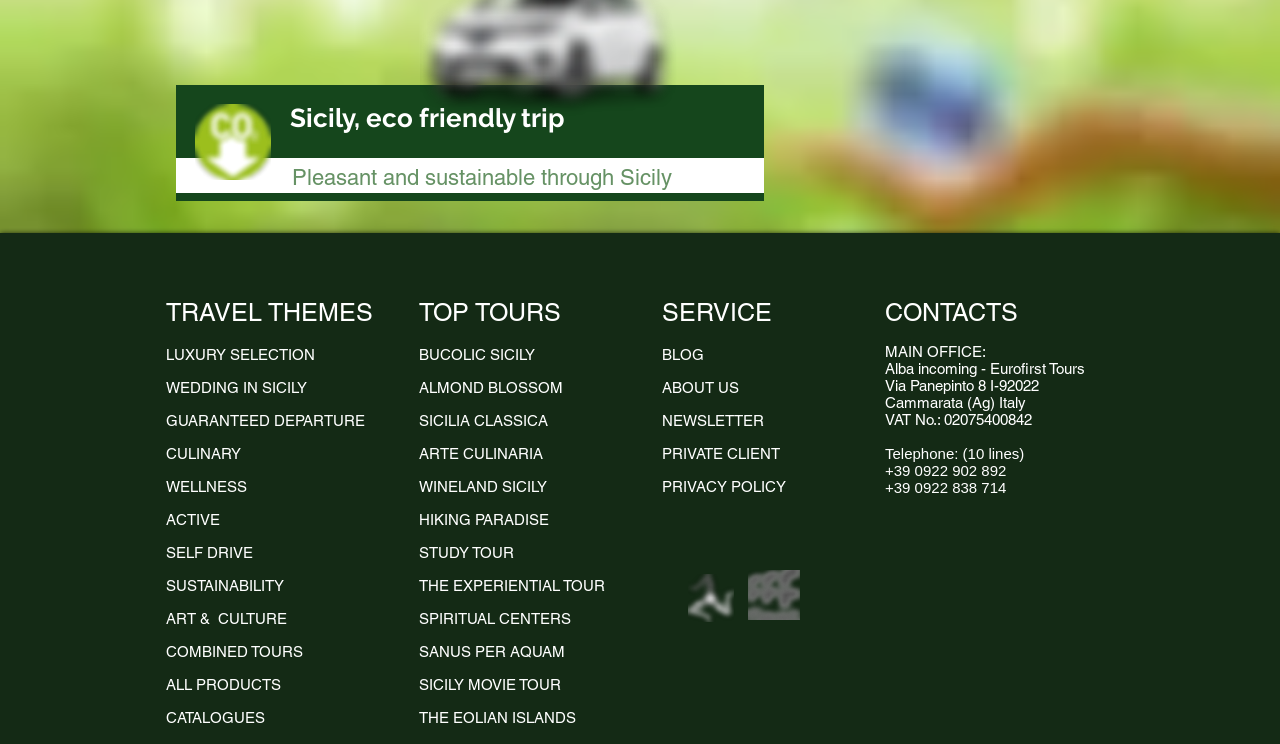Given the webpage screenshot and the description, determine the bounding box coordinates (top-left x, top-left y, bottom-right x, bottom-right y) that define the location of the UI element matching this description: ARTE CULINARIA

[0.327, 0.598, 0.424, 0.621]